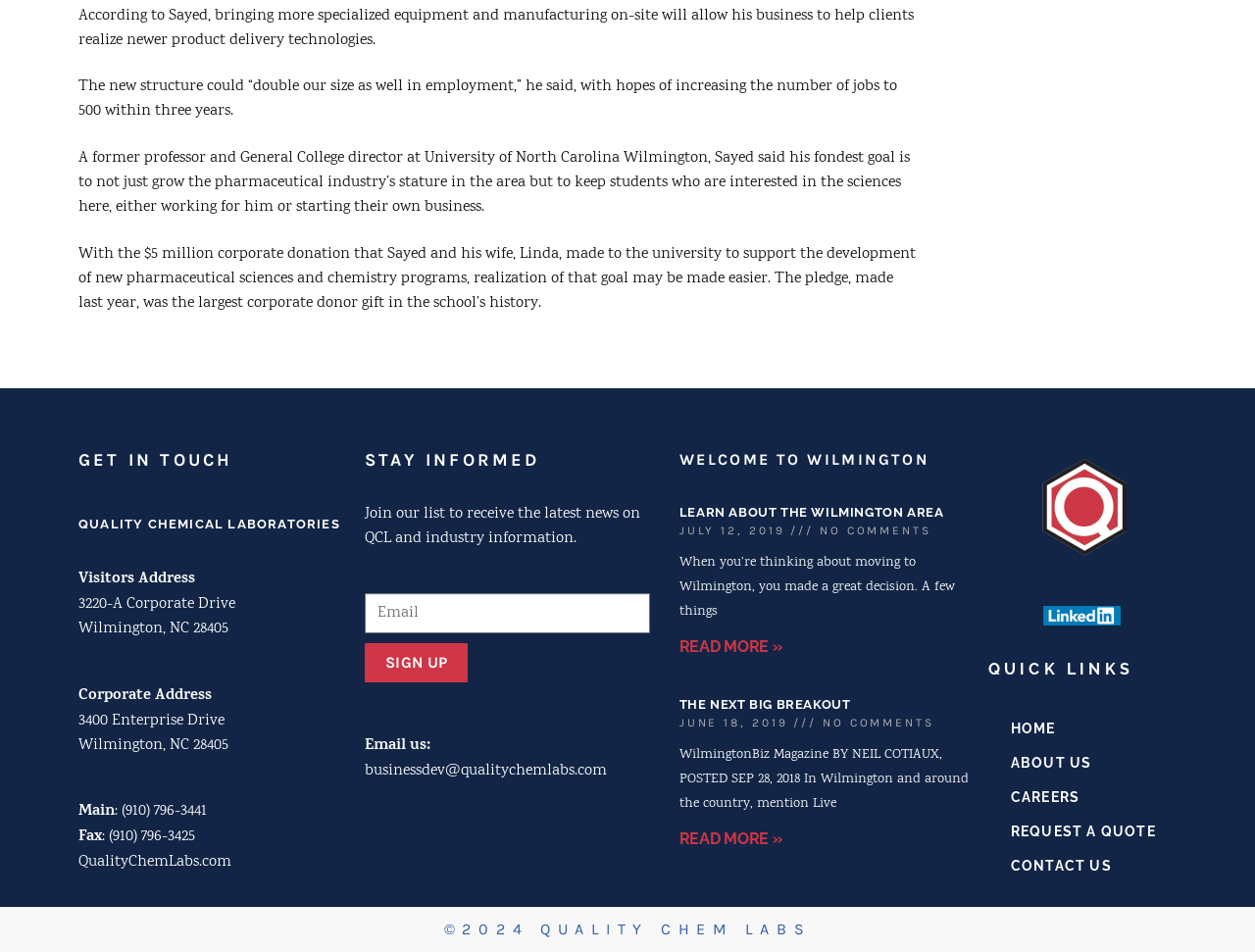How many jobs does the company hope to have in three years?
Examine the image and give a concise answer in one word or a short phrase.

500